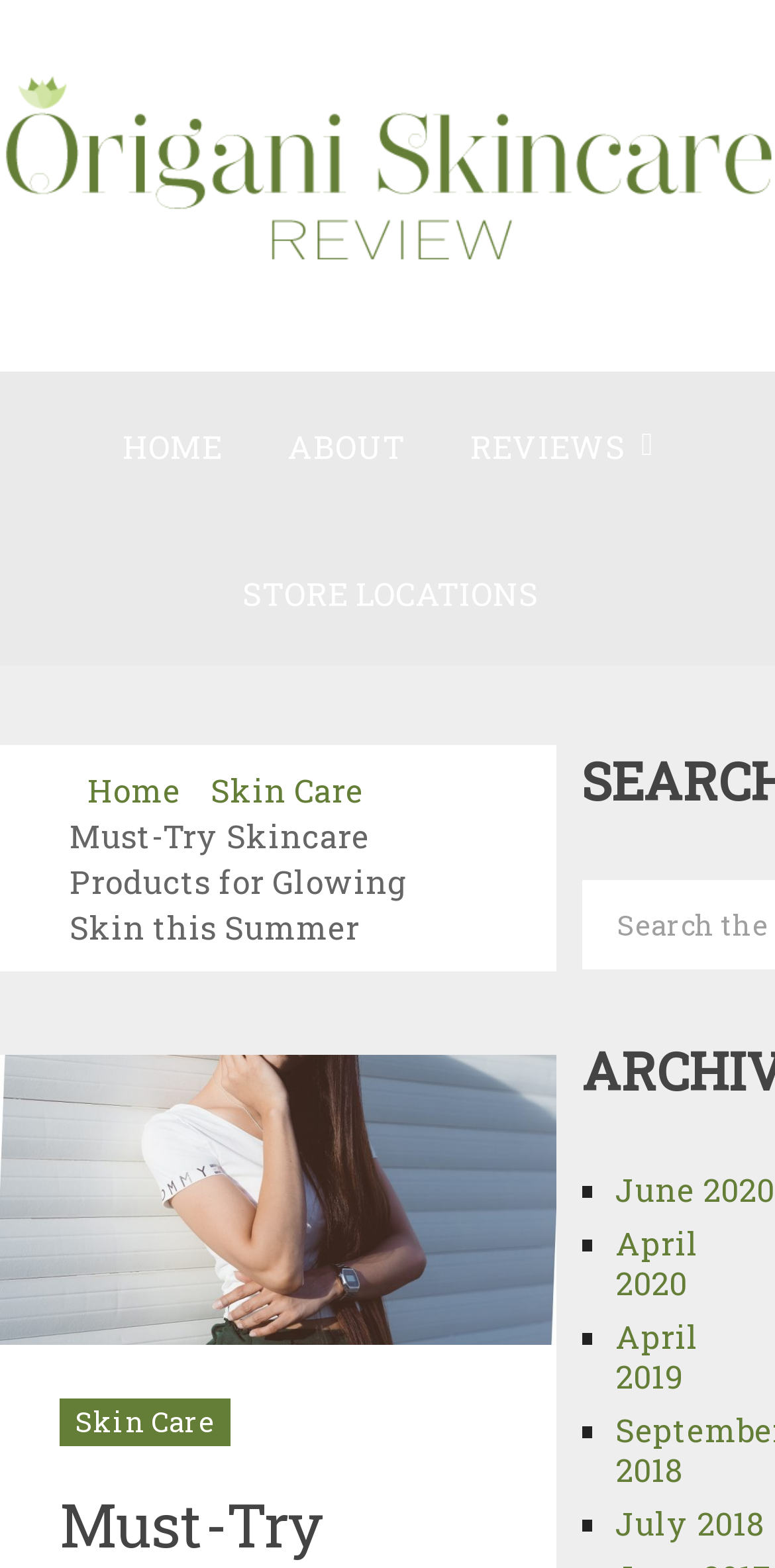Using the provided description Skin Care, find the bounding box coordinates for the UI element. Provide the coordinates in (top-left x, top-left y, bottom-right x, bottom-right y) format, ensuring all values are between 0 and 1.

[0.272, 0.49, 0.469, 0.516]